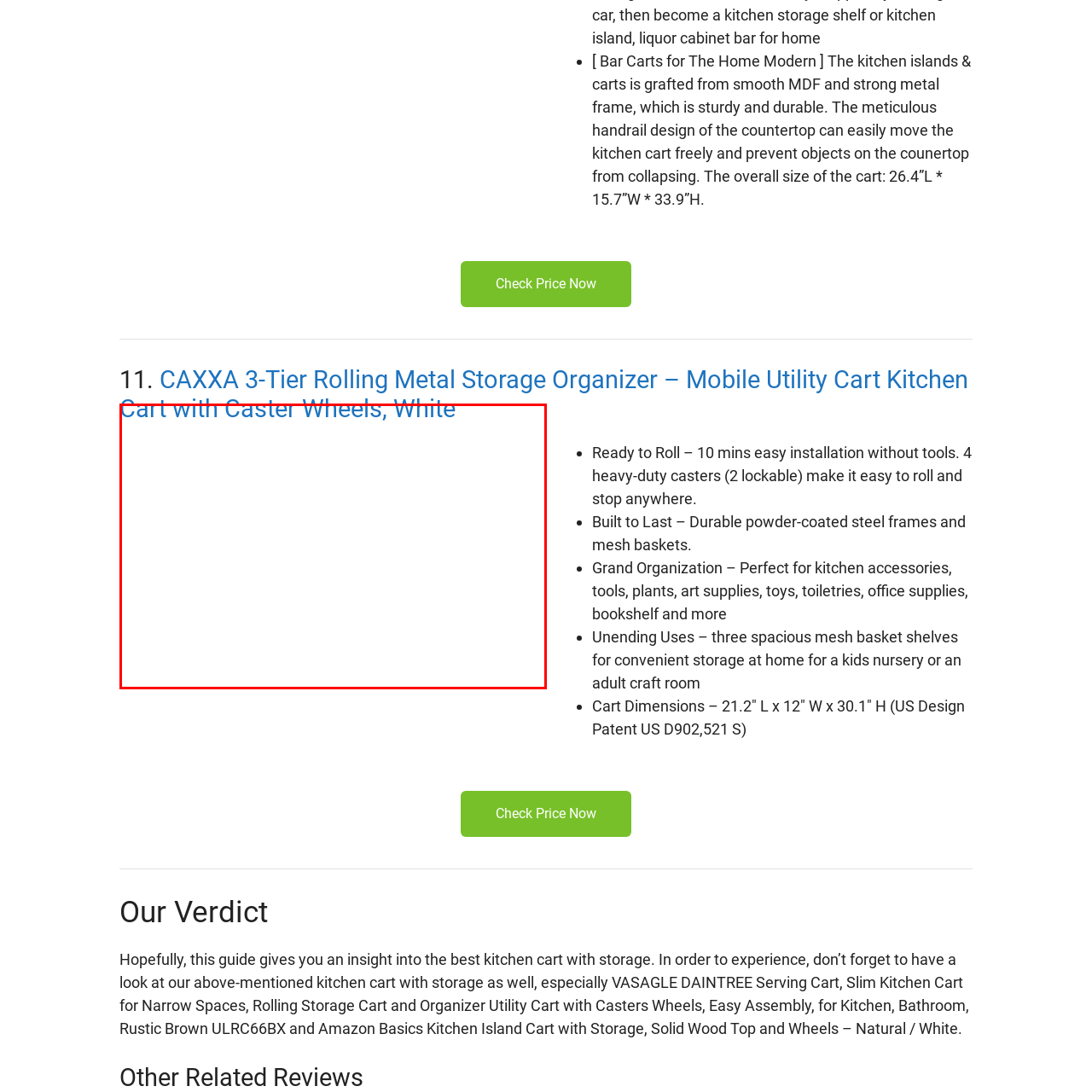Generate a detailed caption for the picture within the red-bordered area.

The image features the "CAXXA 3-Tier Rolling Metal Storage Organizer," a versatile mobile utility cart designed for the kitchen. This cart is highlighted for its practical design, incorporating sturdy construction with a sleek white finish. It provides ample storage space across three spacious mesh basket shelves, ideal for organizing kitchen accessories, art supplies, and more. 

The unit boasts easy installation in just 10 minutes without the need for tools, along with four heavy-duty casters—two of which are lockable—making it simple to maneuver and secure as needed. With dimensions of 21.2 inches in length, 12 inches in width, and 30.1 inches in height, this cart is not only functional but also fits seamlessly into various home settings, including nurseries and craft rooms. 

Overall, it's an excellent solution for maximizing storage and maintaining a clutter-free environment.